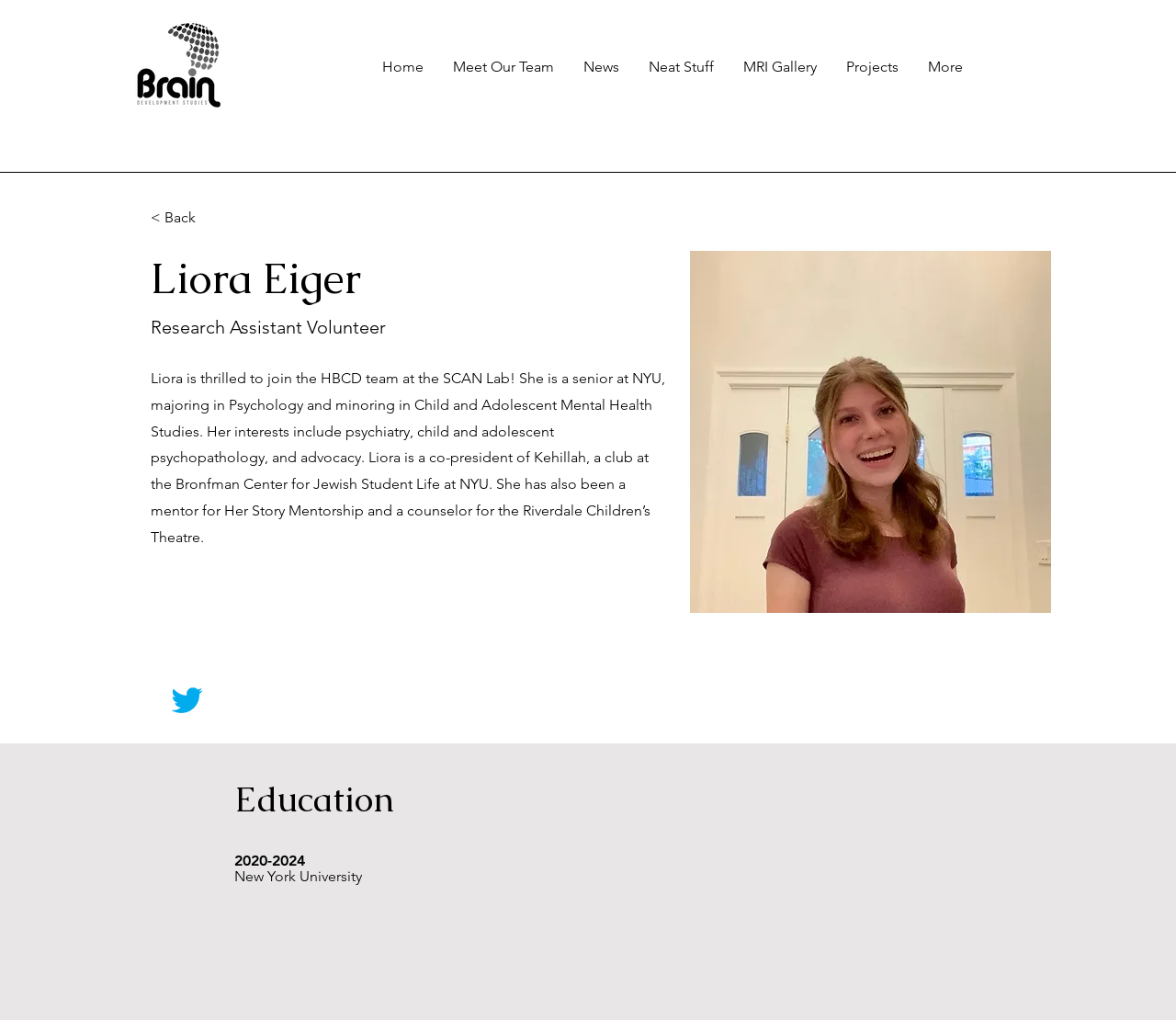Provide a brief response in the form of a single word or phrase:
What is Liora Eiger's occupation?

Research Assistant Volunteer